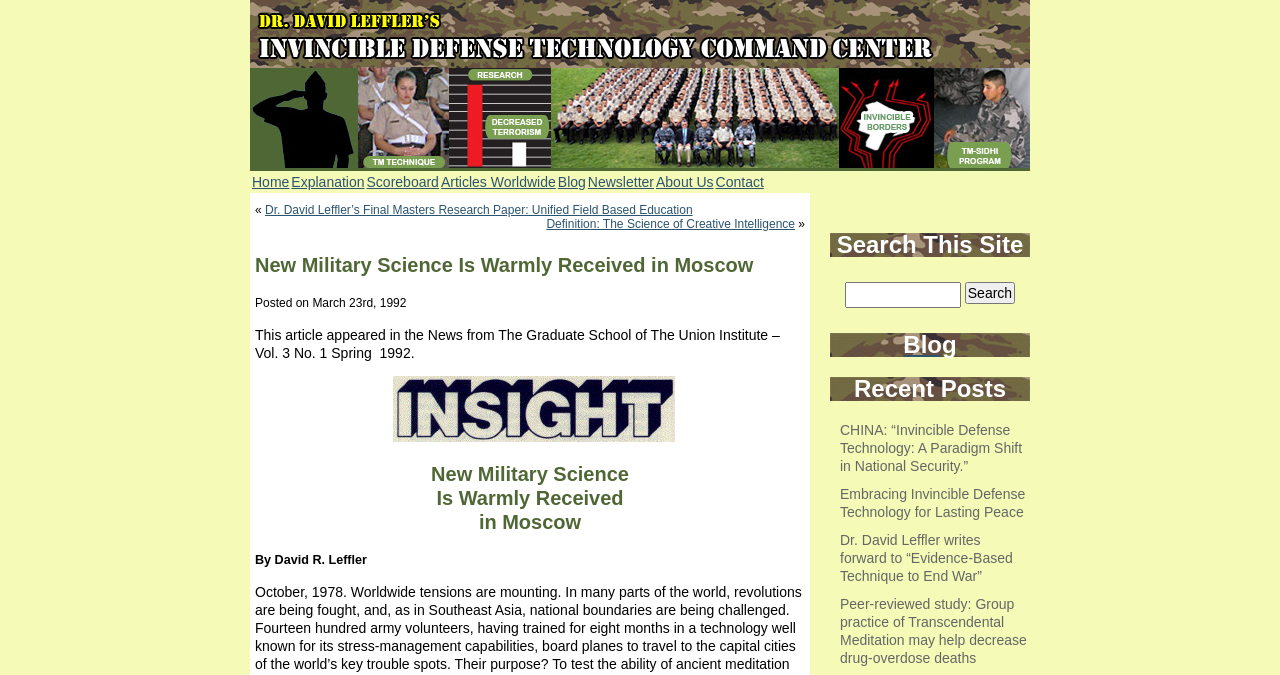Determine the bounding box coordinates of the target area to click to execute the following instruction: "Click the 'Contact' link."

[0.559, 0.256, 0.597, 0.281]